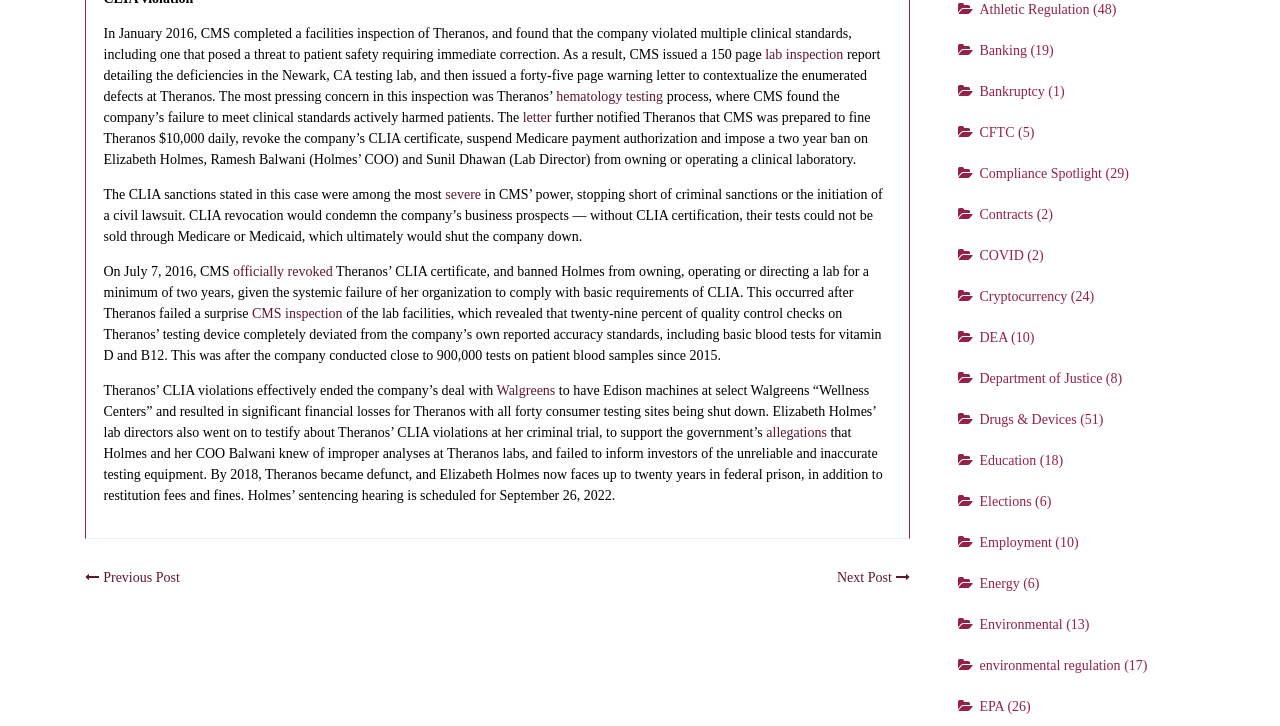Identify the bounding box for the element characterized by the following description: "Walgreens".

[0.388, 0.528, 0.434, 0.548]